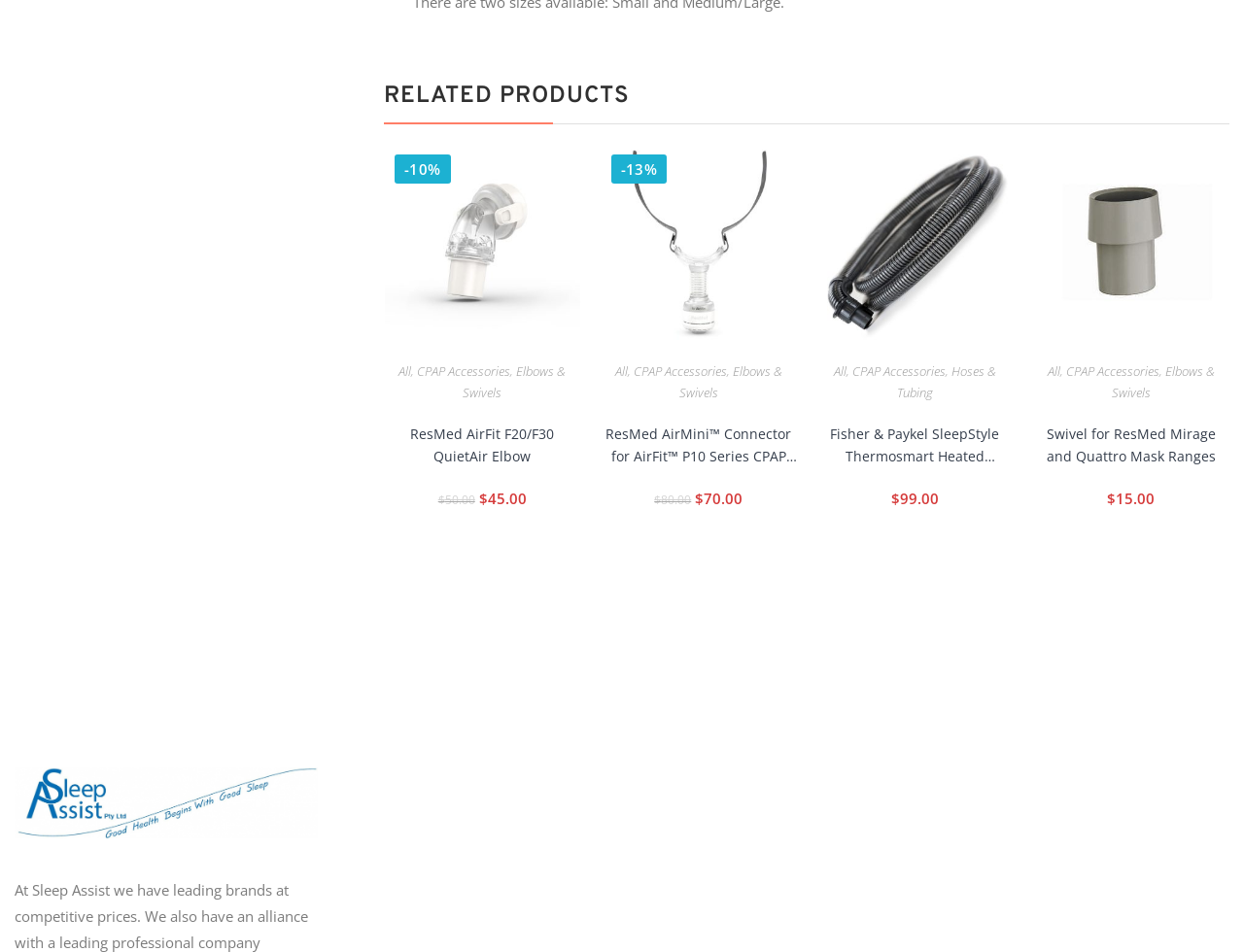Find the bounding box coordinates of the clickable area that will achieve the following instruction: "Search for a topic".

None